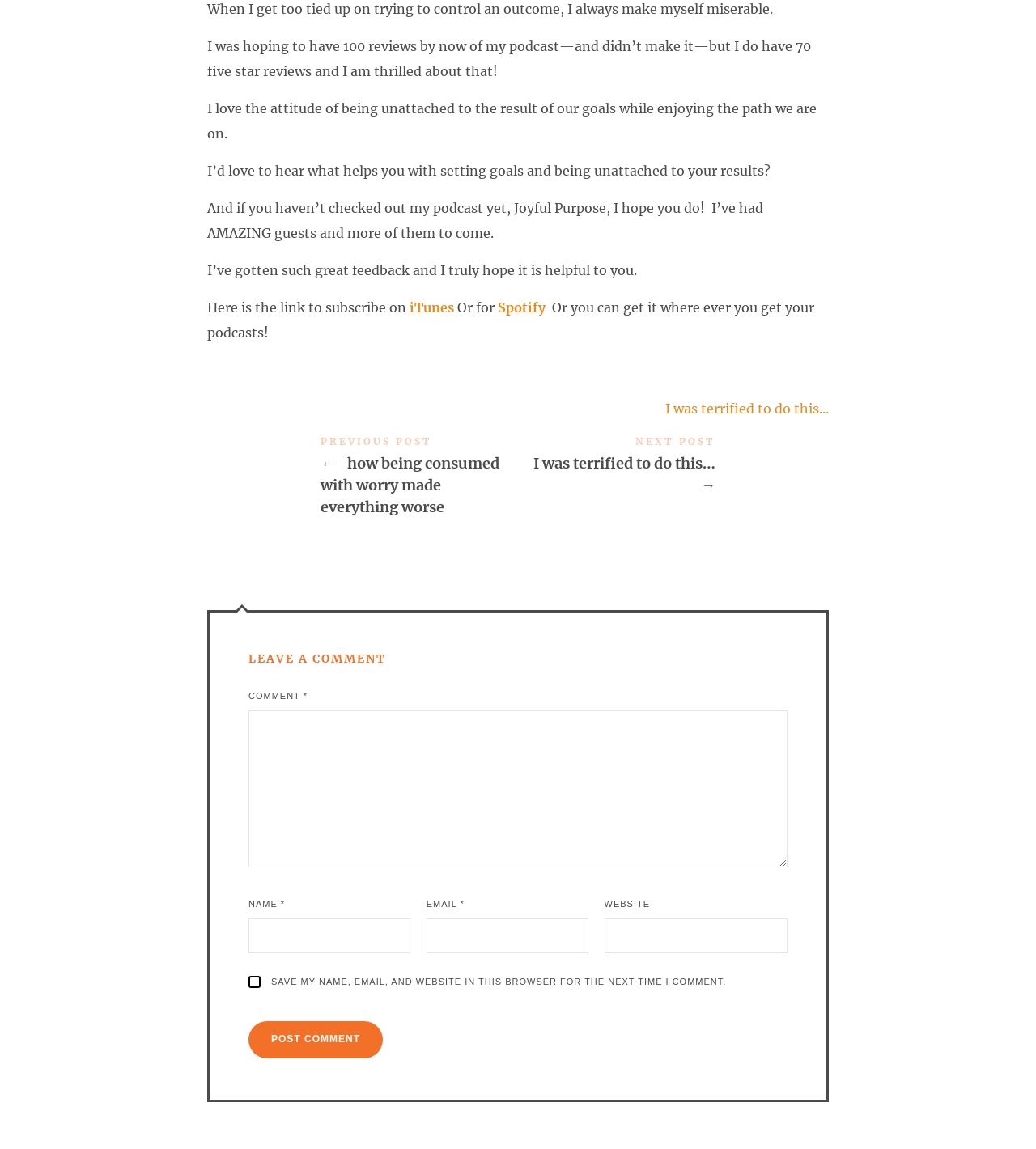Please identify the bounding box coordinates of the element I need to click to follow this instruction: "Go to the previous post".

[0.309, 0.394, 0.488, 0.451]